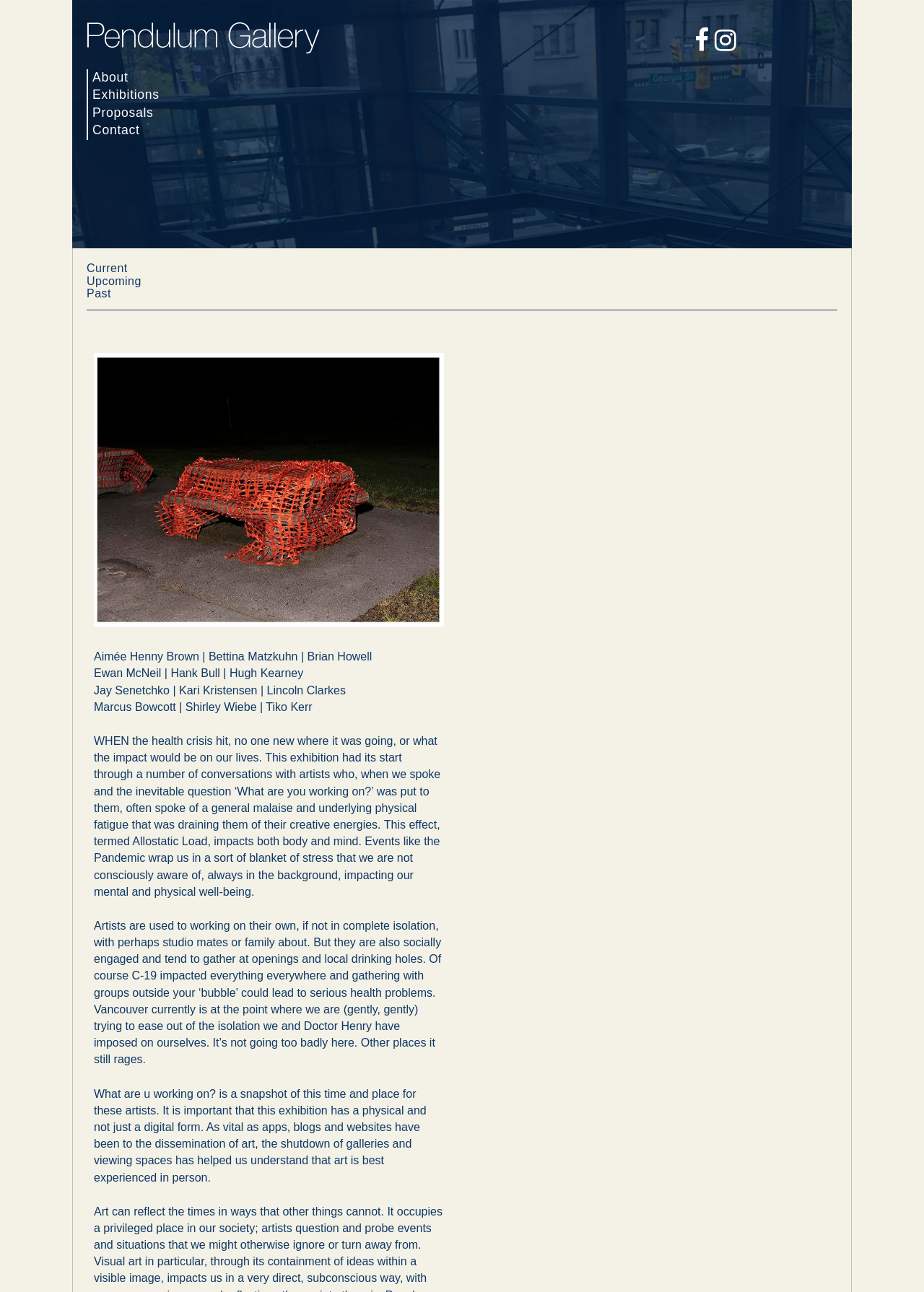Summarize the webpage in an elaborate manner.

The webpage is about the Pendulum Gallery, which features an exhibition titled "What are u working on?" The top section of the page has a few links, including an empty link, a separator, and links to "About", "Exhibitions", "Proposals", and "Contact". 

Below these links, there are three more links: "Current", "Upcoming", and "Past", which are likely related to exhibitions. A horizontal separator follows, dividing the page into two sections.

The lower section of the page features an image, followed by a series of text blocks. The first text block lists several artists' names, including Aimée Henny Brown, Bettina Matzkuhn, and Brian Howell. The subsequent text blocks list more artists' names. 

A longer paragraph of text follows, describing the concept behind the exhibition. It explains how the COVID-19 pandemic affected artists, causing a general malaise and physical fatigue that drained their creative energies. The text also touches on the impact of the pandemic on social gatherings and the importance of physical exhibitions.

Another paragraph of text continues the description of the exhibition, stating that it is a snapshot of the current time and place for the featured artists. The text emphasizes the importance of experiencing art in person, rather than just digitally.